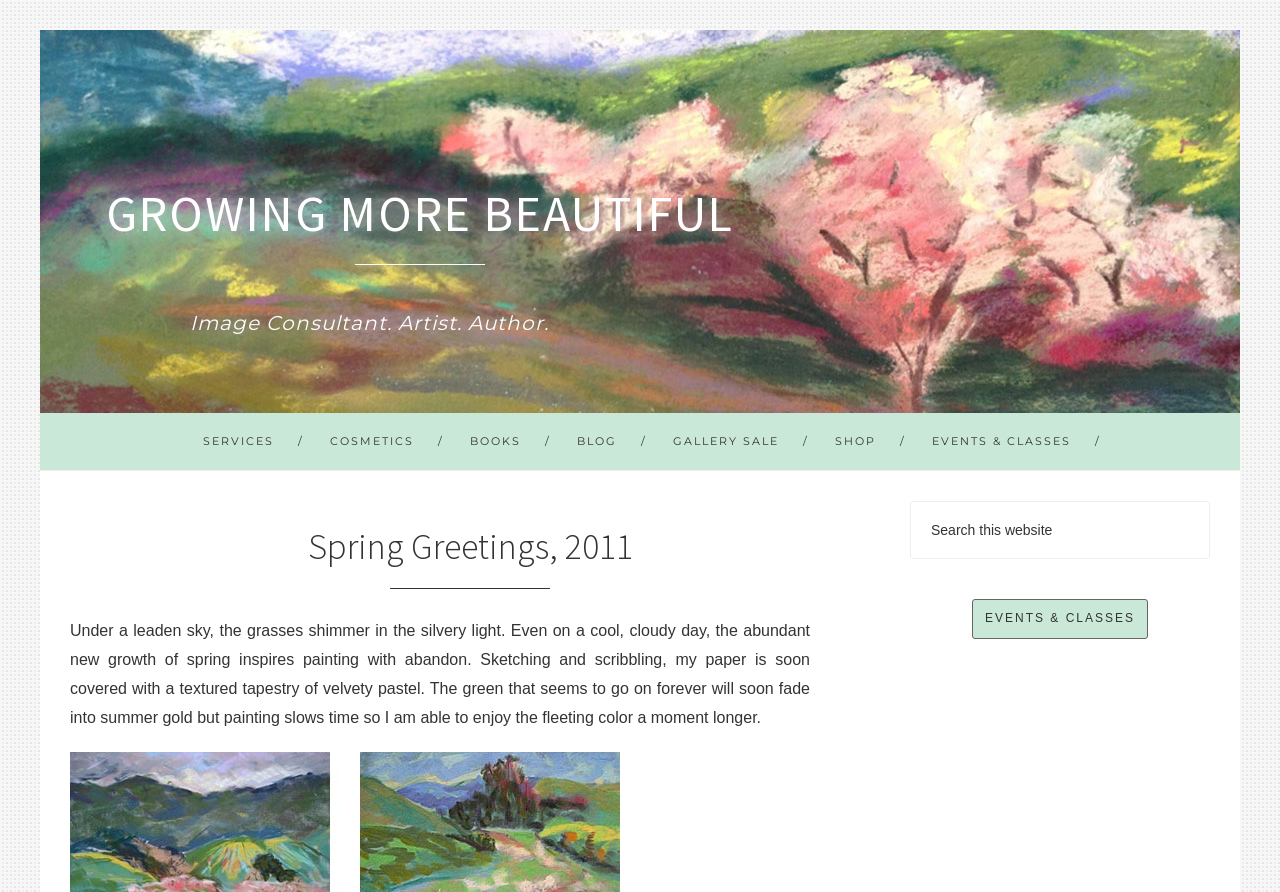Please look at the image and answer the question with a detailed explanation: What is the color described in the EVENTS & CLASSES section?

The text in the EVENTS & CLASSES section with bounding box coordinates [0.055, 0.698, 0.633, 0.814] mentions 'the green that seems to go on forever', indicating that the color being described is green.